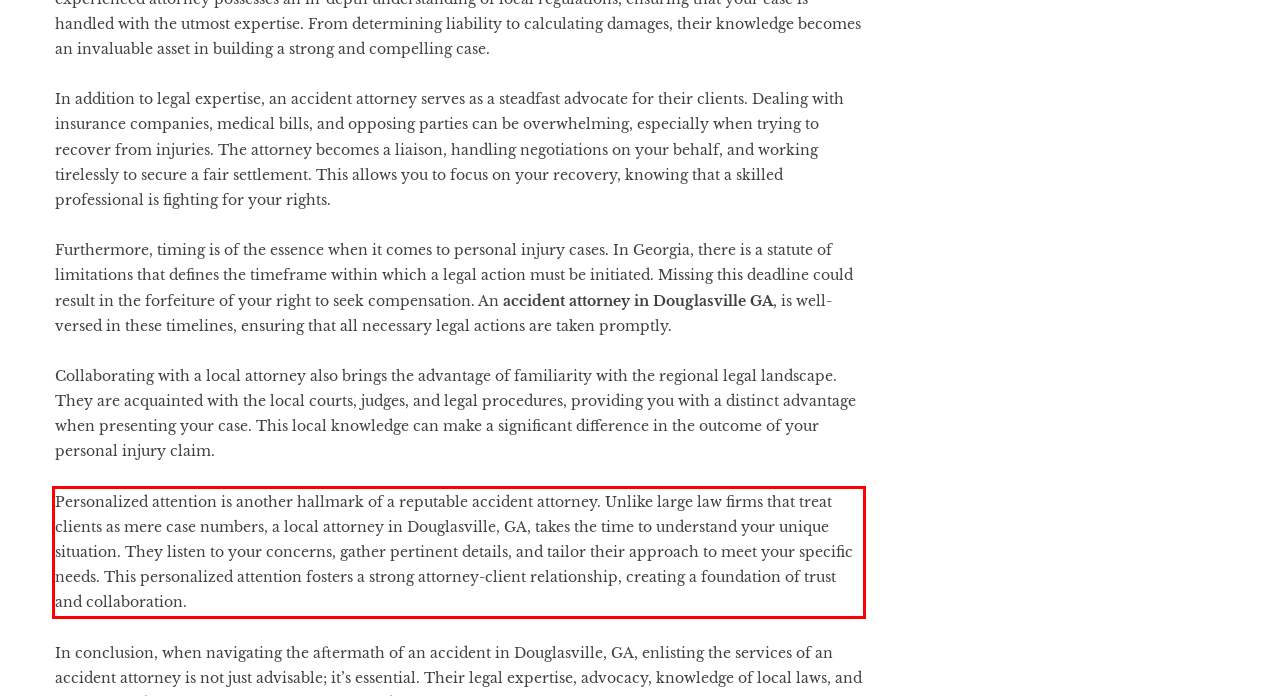Review the webpage screenshot provided, and perform OCR to extract the text from the red bounding box.

Personalized attention is another hallmark of a reputable accident attorney. Unlike large law firms that treat clients as mere case numbers, a local attorney in Douglasville, GA, takes the time to understand your unique situation. They listen to your concerns, gather pertinent details, and tailor their approach to meet your specific needs. This personalized attention fosters a strong attorney-client relationship, creating a foundation of trust and collaboration.